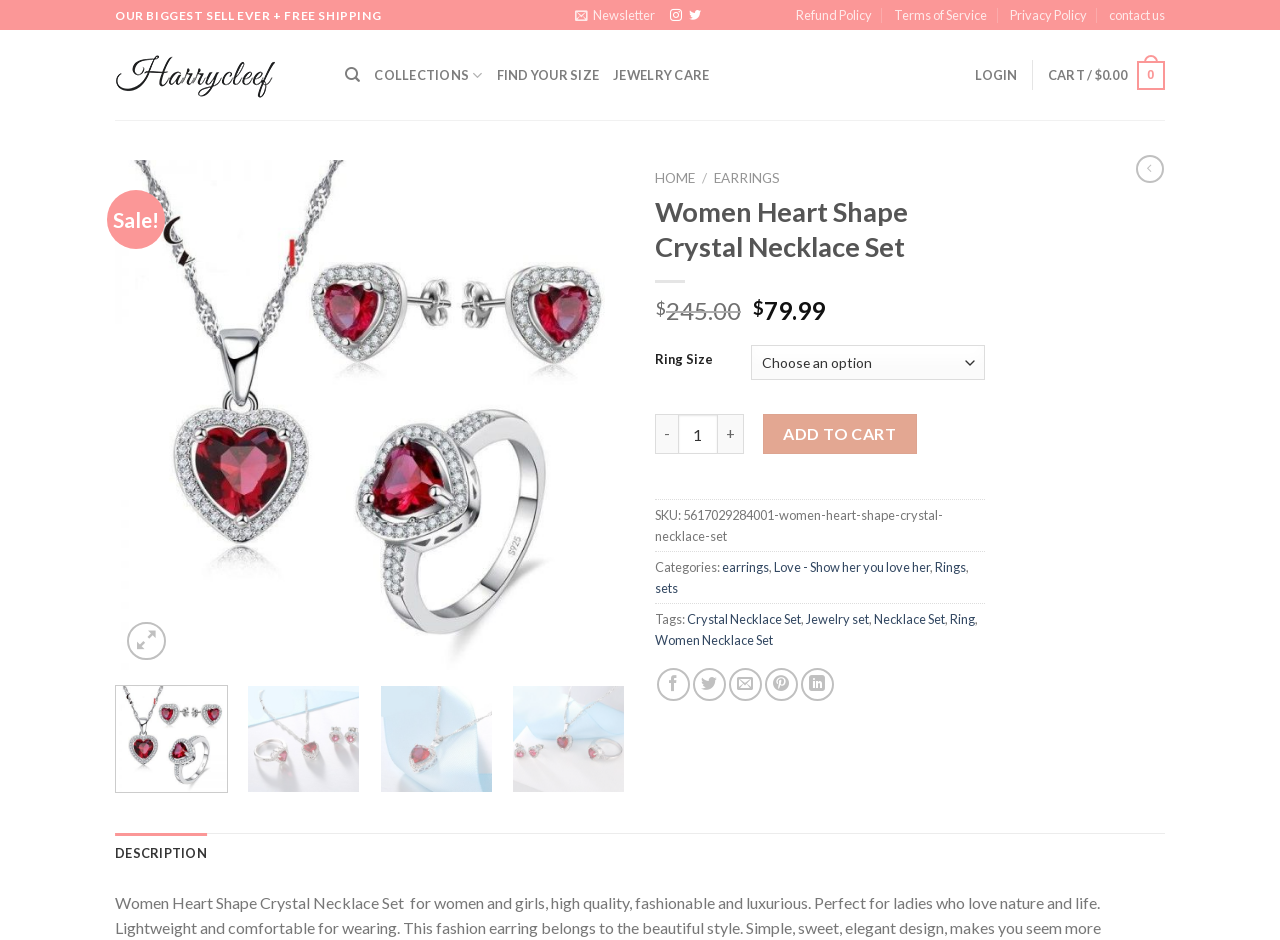Give a complete and precise description of the webpage's appearance.

This webpage is an e-commerce product page for a "Women Heart Shape Crystal Necklace Set". At the top, there is a prominent banner announcing "OUR BIGGEST SELL EVER + FREE SHIPPING". Below this, there are links to the website's social media profiles, refund policy, terms of service, privacy policy, and contact information.

The main content area features a large image of the necklace set, accompanied by a series of links to navigate through product images. Above the image, there is a breadcrumb navigation menu with links to the homepage, earrings, and other categories.

The product information section displays the original and current prices of the necklace set, with a "Sale!" label indicating a discount. There is also a dropdown menu to select the ring size, a quantity selector, and an "ADD TO CART" button.

Below the product information, there are details about the product, including the SKU, categories, and tags. The categories include earrings, love, rings, and sets, while the tags include crystal necklace set, jewelry set, necklace set, ring, and women necklace set.

The webpage also features social sharing links, allowing users to share the product on Facebook, Twitter, email, Pinterest, and LinkedIn. At the bottom, there is a tab list with a single tab selected, displaying the product description.